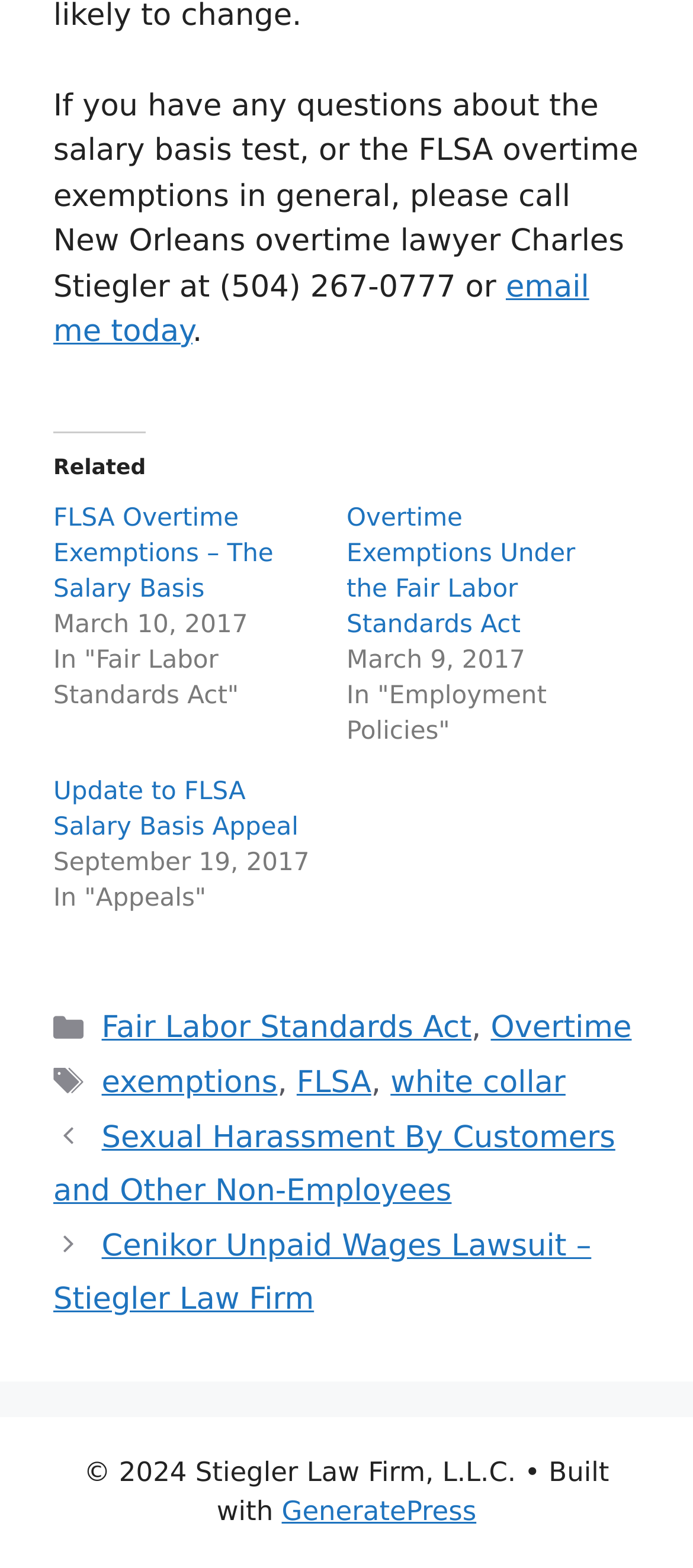Based on the image, please elaborate on the answer to the following question:
What is the date of the article 'Overtime Exemptions Under the Fair Labor Standards Act'?

The answer can be found by looking at the time element associated with the link 'Overtime Exemptions Under the Fair Labor Standards Act'. The time element contains the text 'March 9, 2017', which is the date of the article.